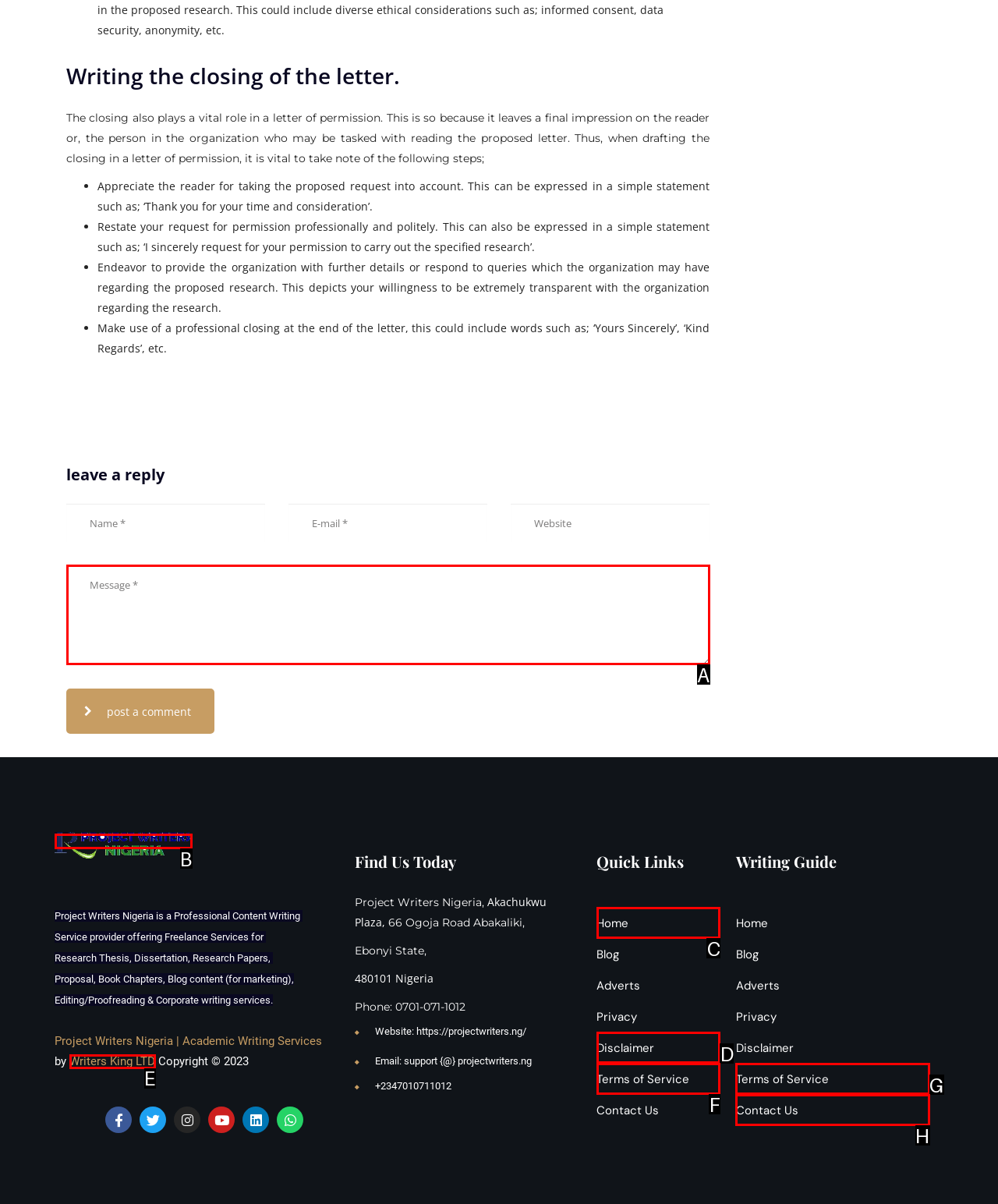Identify the option that corresponds to the description: Disclaimer. Provide only the letter of the option directly.

D